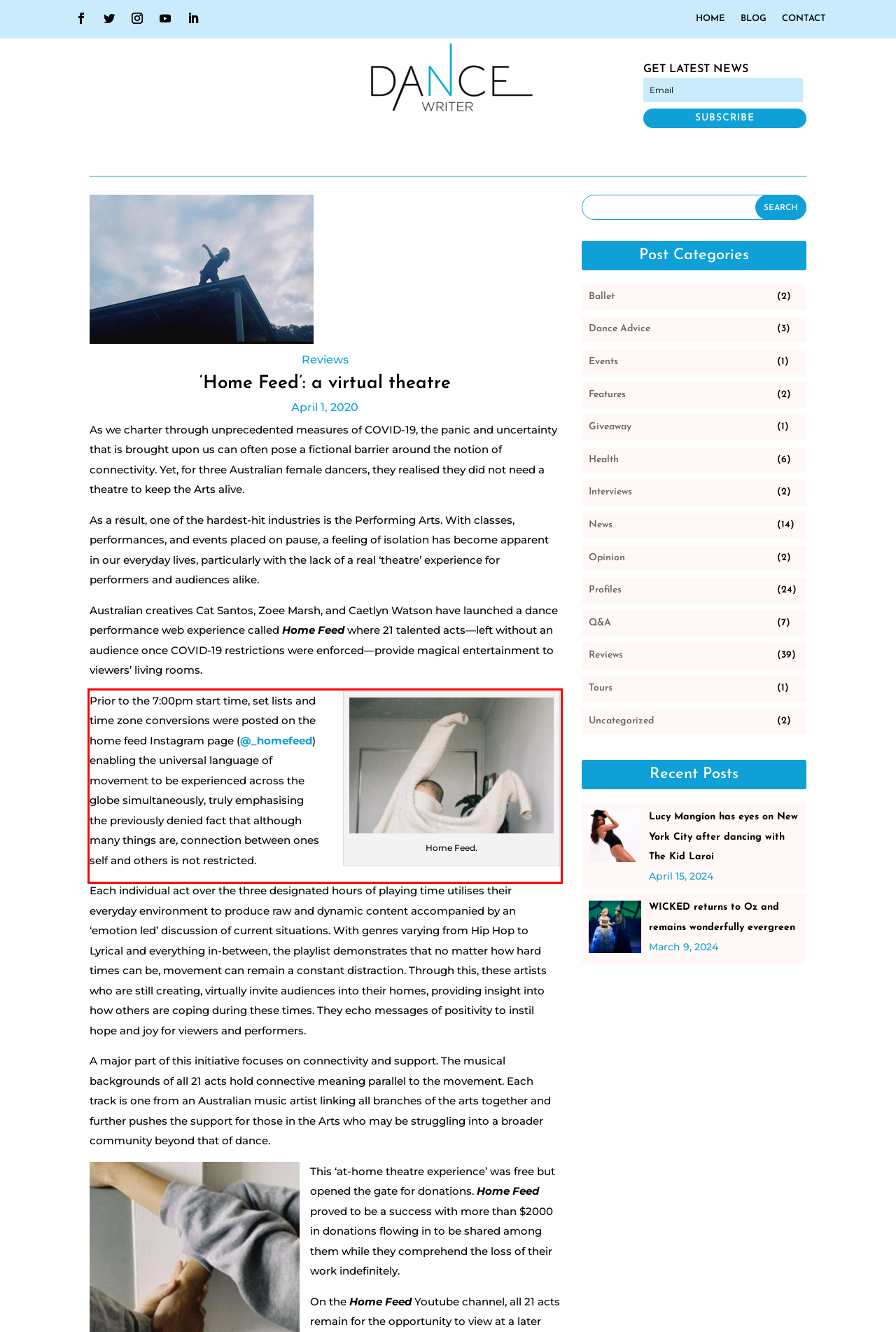Analyze the red bounding box in the provided webpage screenshot and generate the text content contained within.

Prior to the 7:00pm start time, set lists and time zone conversions were posted on the home feed Instagram page (@_homefeed) enabling the universal language of movement to be experienced across the globe simultaneously, truly emphasising the previously denied fact that although many things are, connection between ones self and others is not restricted.